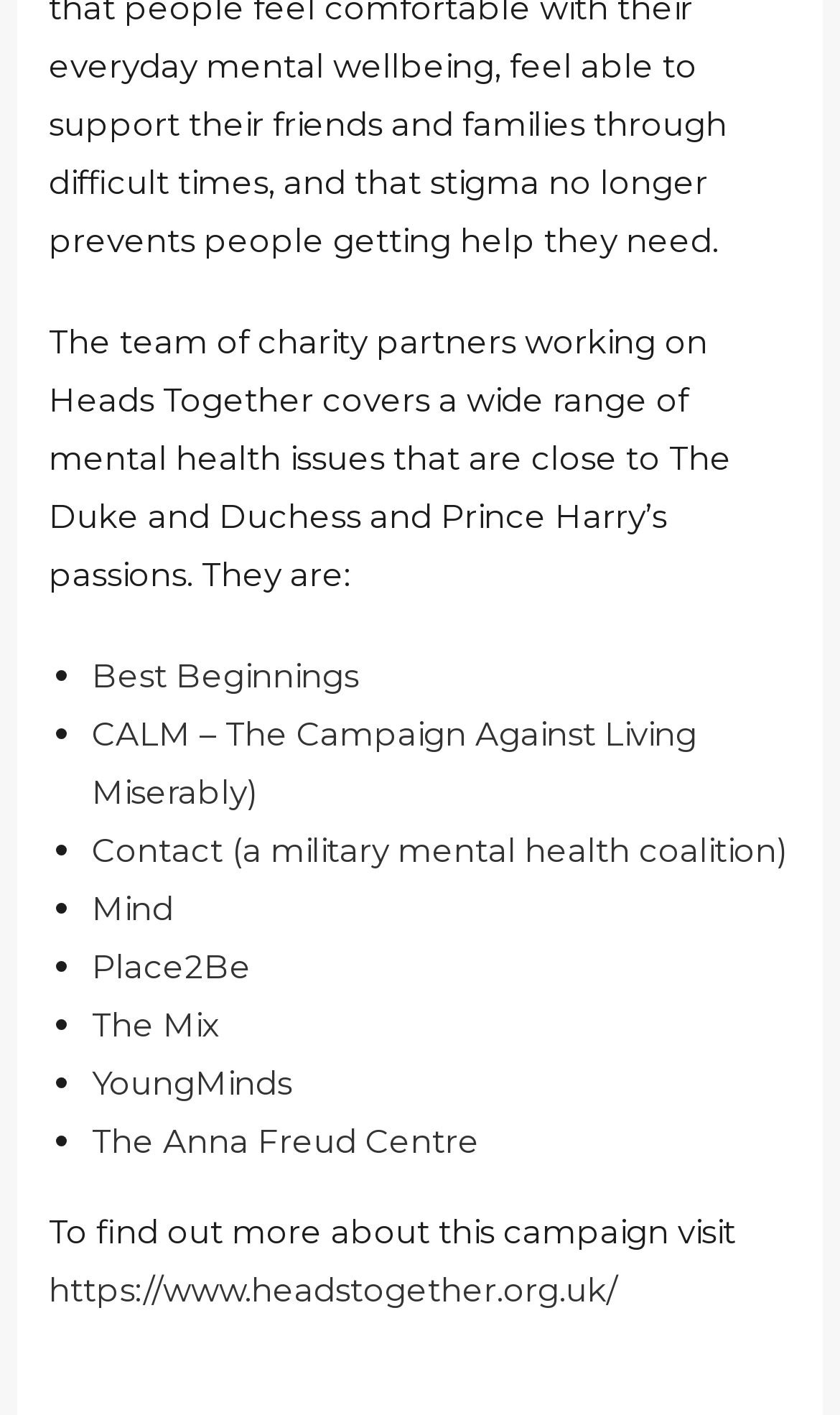How many charity partners are listed?
Answer the question in a detailed and comprehensive manner.

I counted the number of links listed under the text 'They are:' which are Best Beginnings, CALM, Contact, Mind, Place2Be, The Mix, YoungMinds, and The Anna Freud Centre.